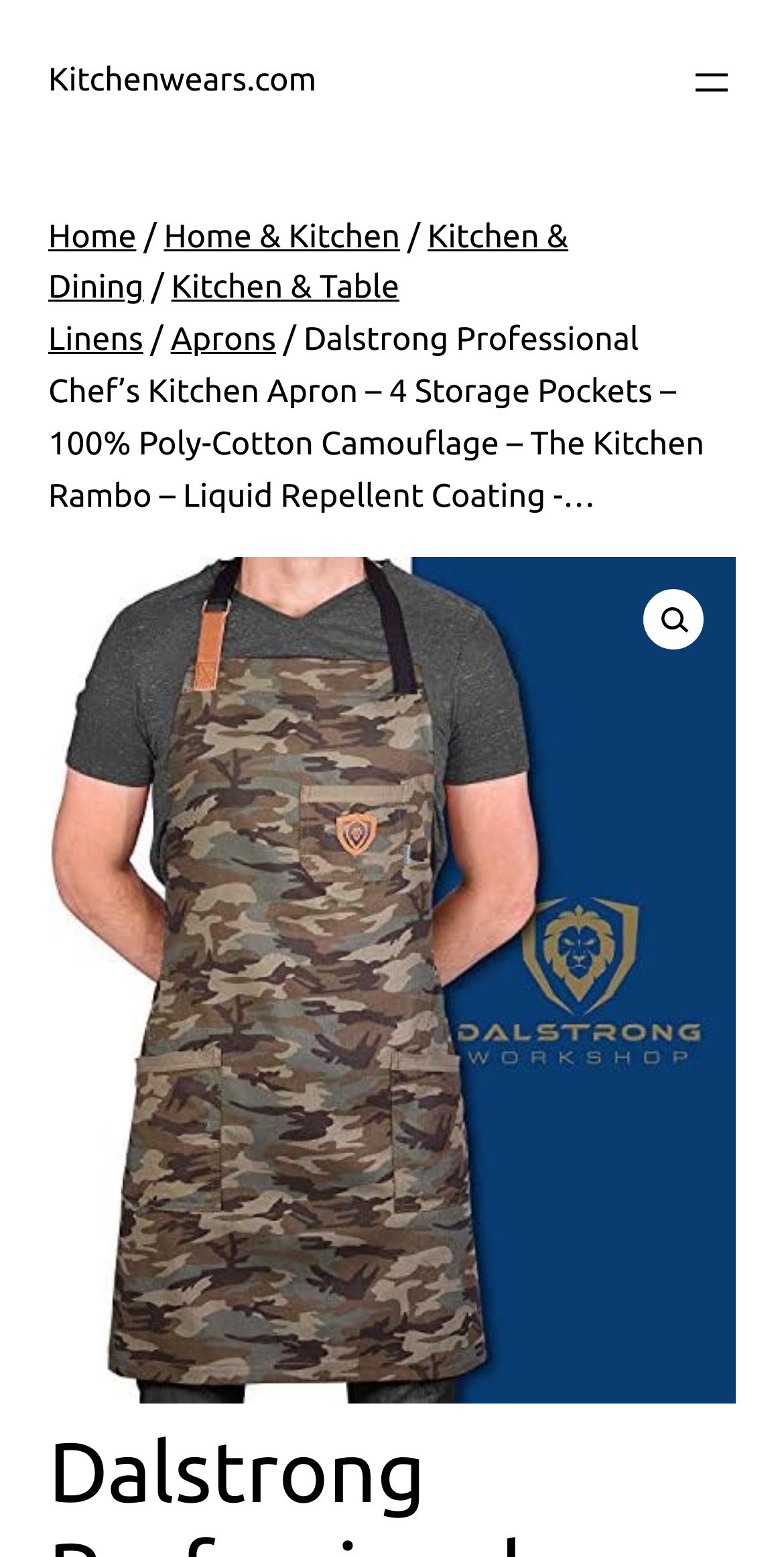Please analyze the image and give a detailed answer to the question:
What is the purpose of the coating on the apron?

The product description mentions that the apron has a liquid repellent coating, which suggests that the coating is designed to repel liquids and make the apron more durable.